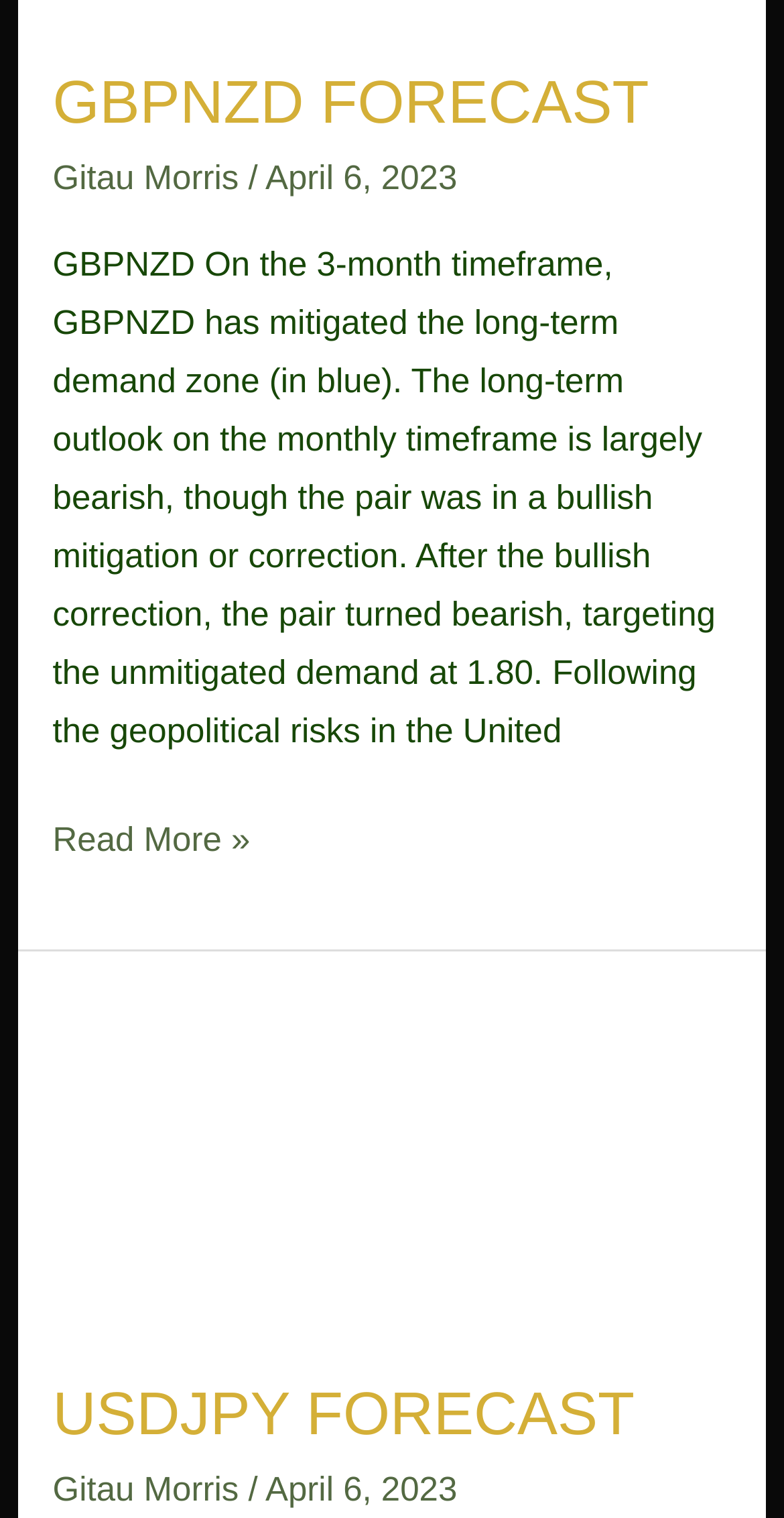Answer in one word or a short phrase: 
How many forecasts are displayed on this webpage?

2